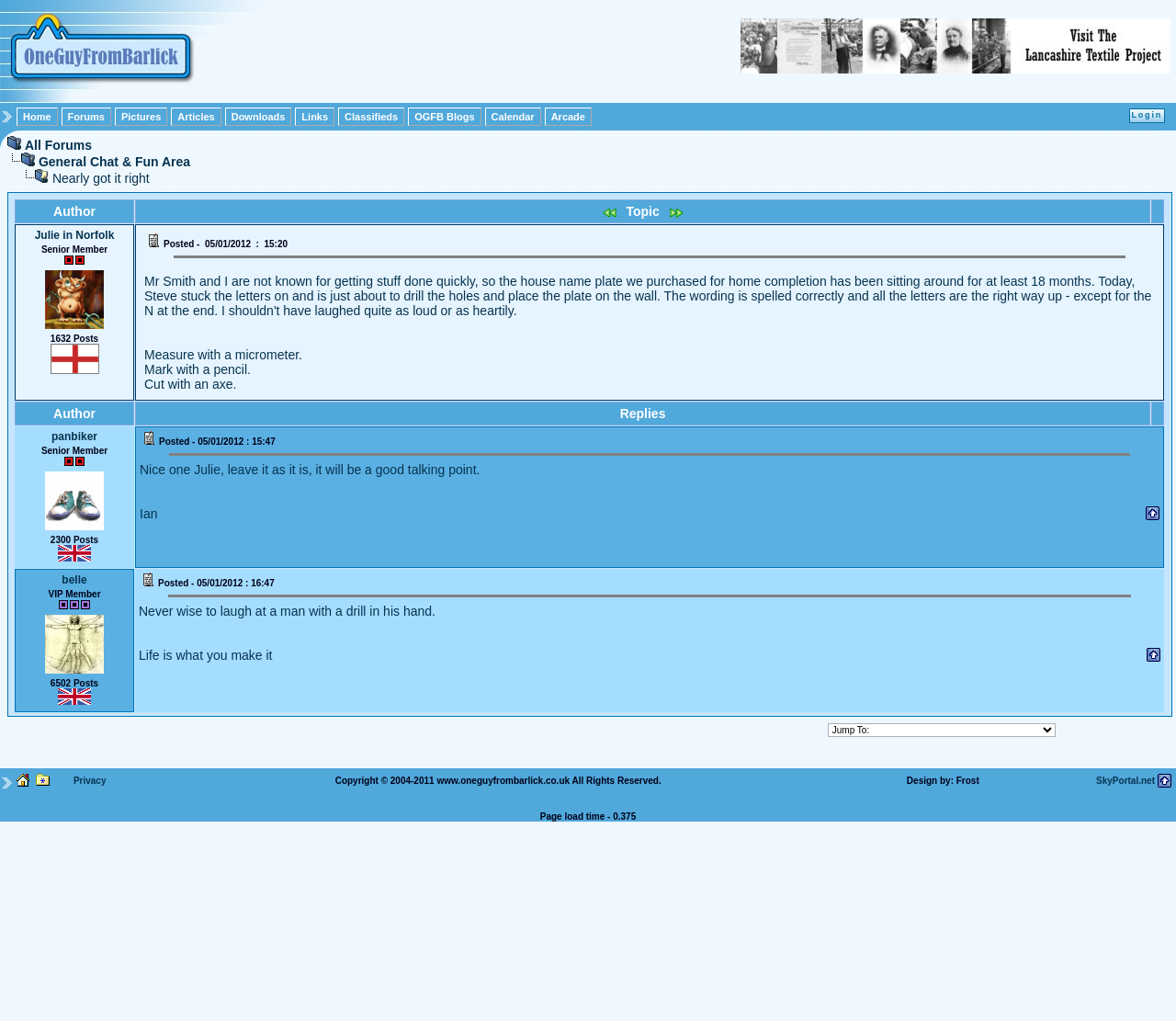Pinpoint the bounding box coordinates of the element that must be clicked to accomplish the following instruction: "Click the 'Home' link". The coordinates should be in the format of four float numbers between 0 and 1, i.e., [left, top, right, bottom].

[0.014, 0.105, 0.049, 0.123]